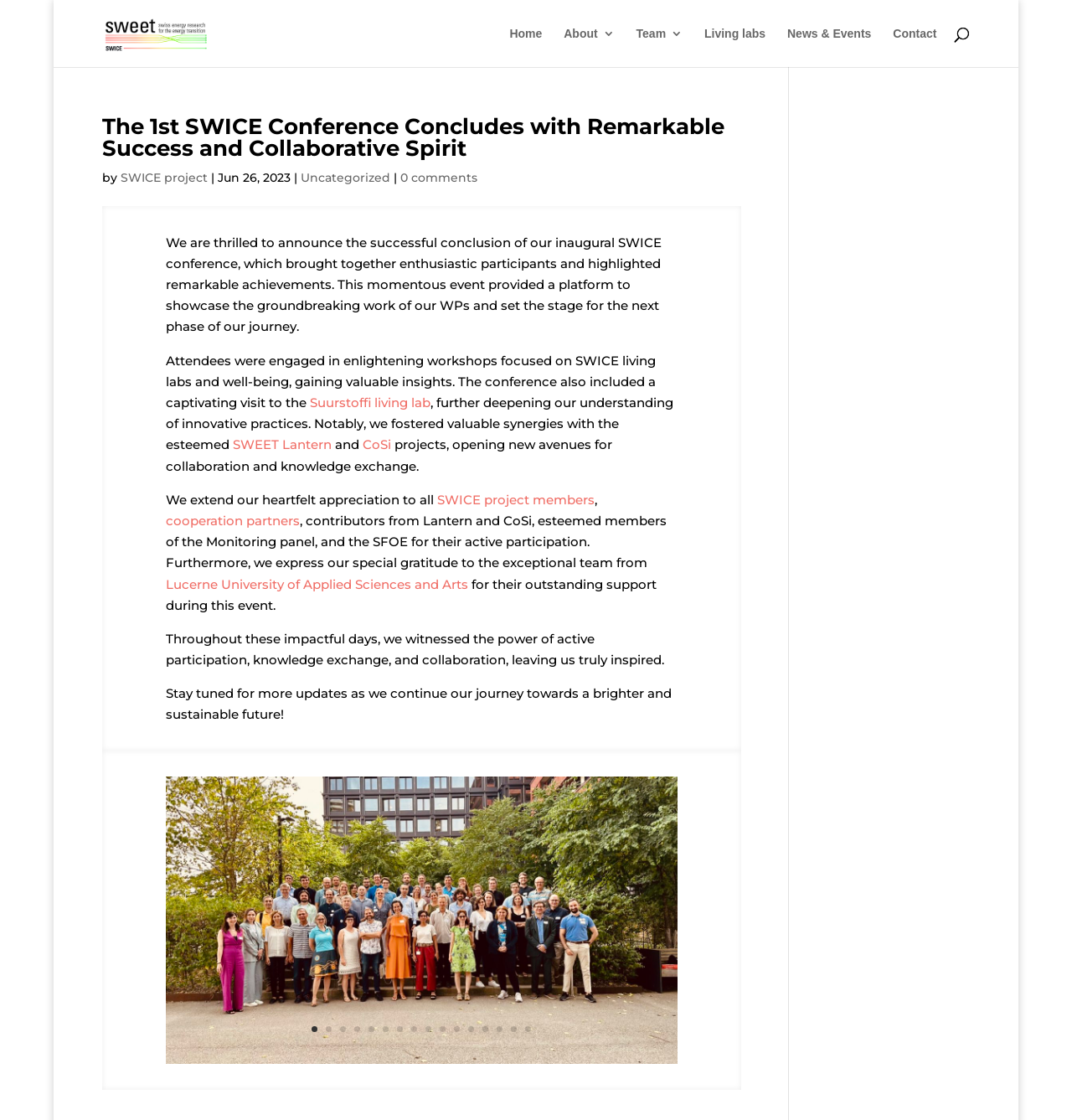What is the name of the living lab mentioned in the article?
Based on the visual, give a brief answer using one word or a short phrase.

Suurstoffi living lab